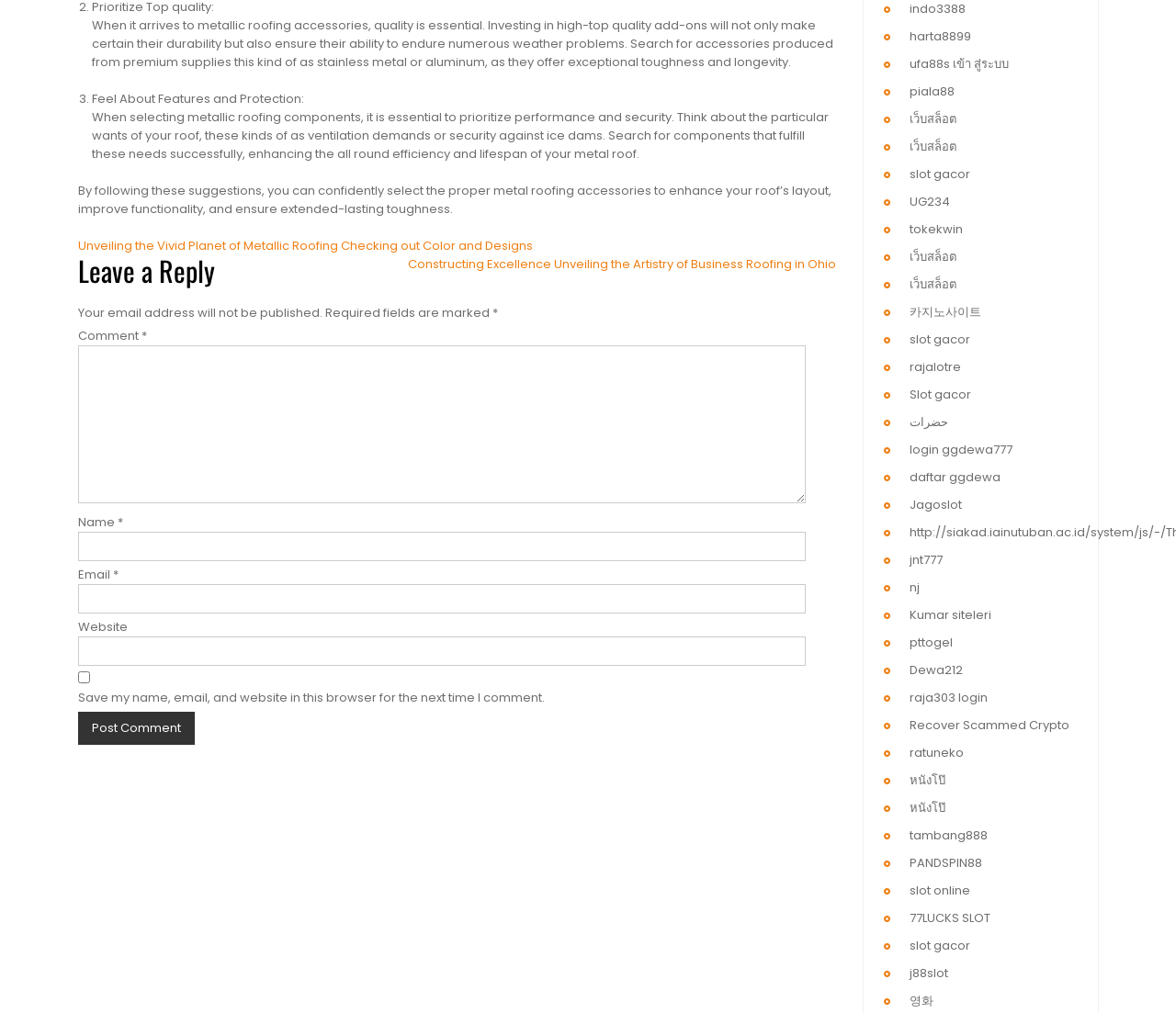Predict the bounding box coordinates of the area that should be clicked to accomplish the following instruction: "Leave a comment". The bounding box coordinates should consist of four float numbers between 0 and 1, i.e., [left, top, right, bottom].

[0.066, 0.243, 0.711, 0.282]